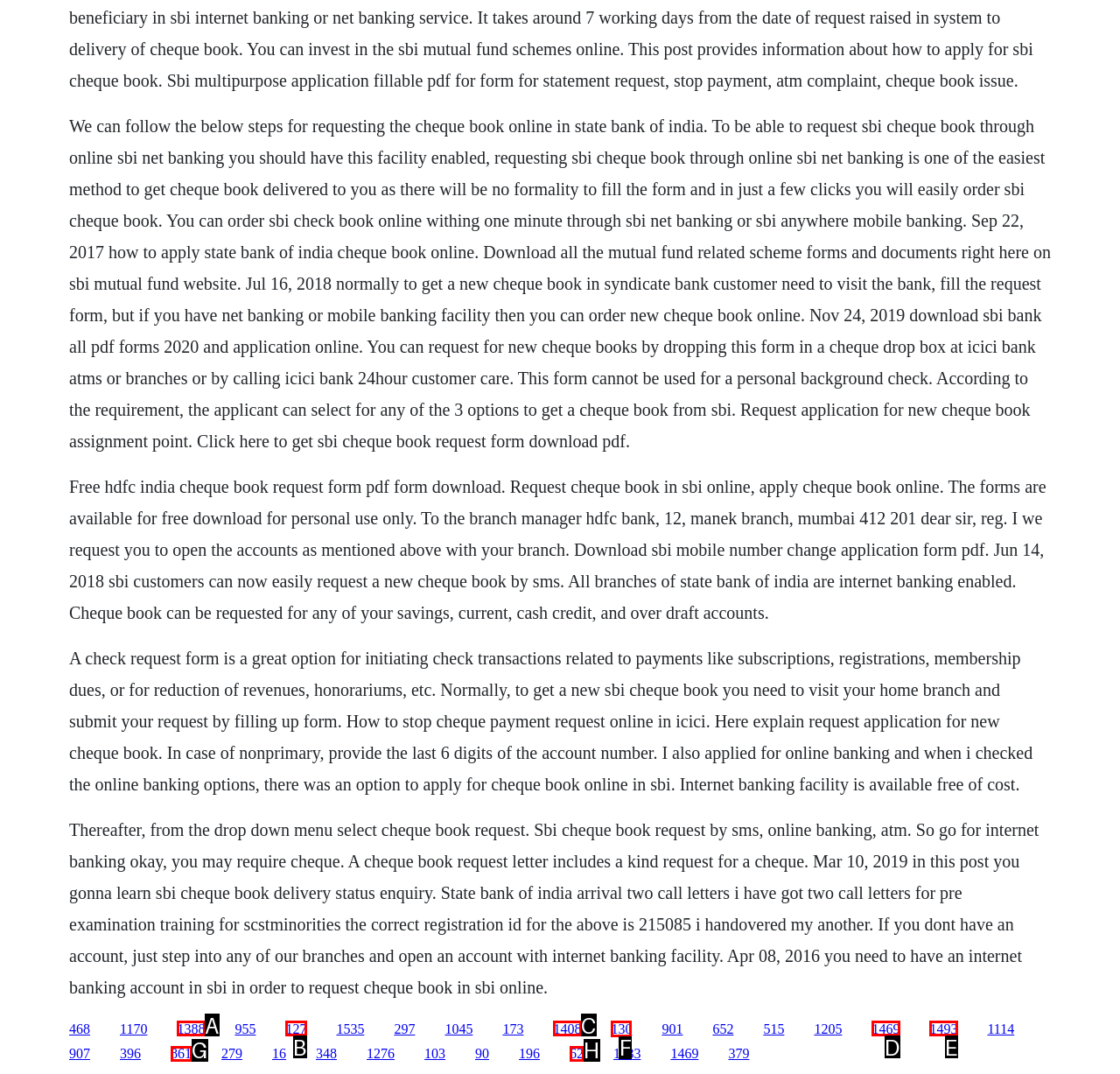Determine which UI element I need to click to achieve the following task: Click the link to get SBI cheque book delivery status Provide your answer as the letter of the selected option.

F